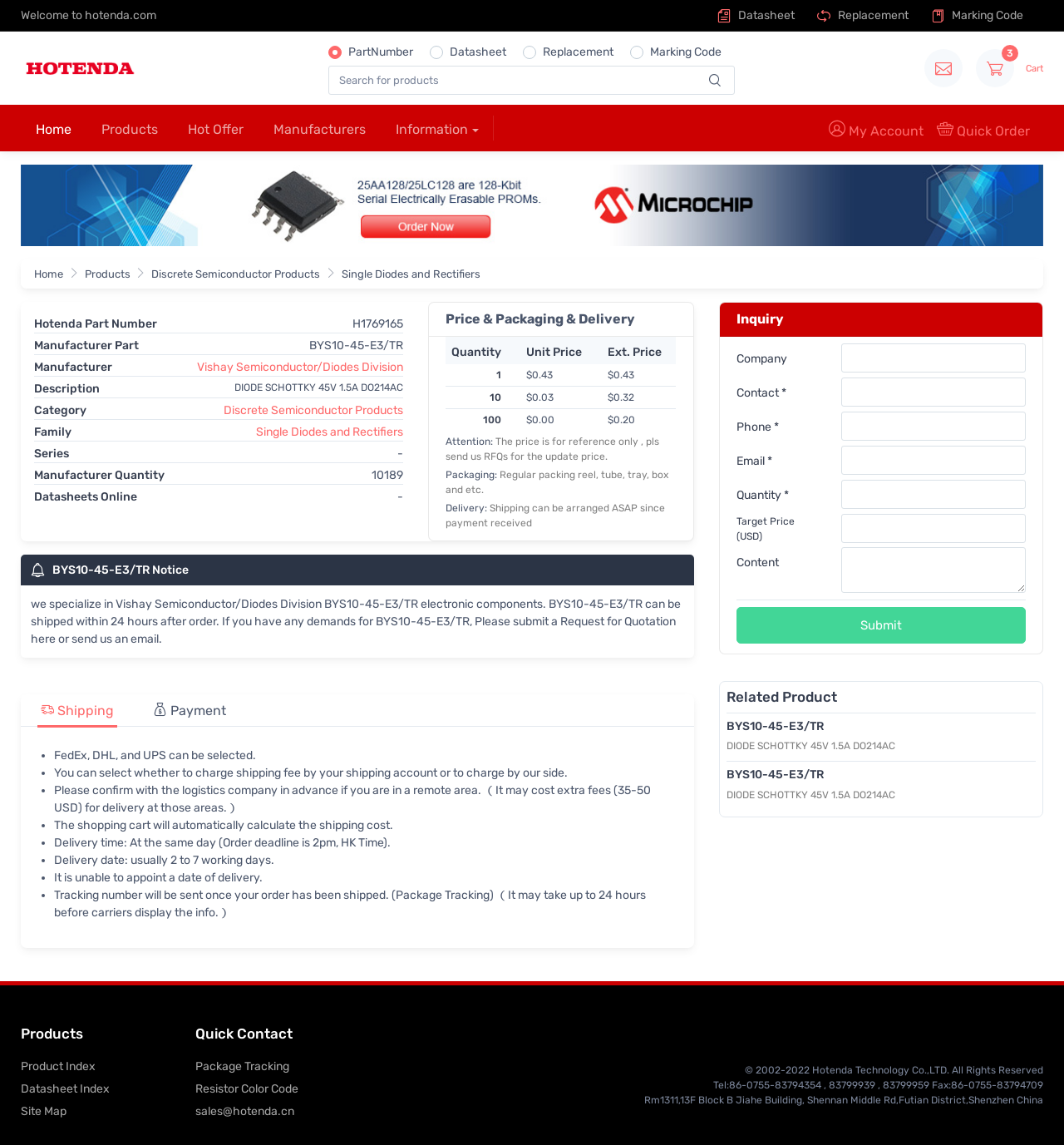Determine the bounding box coordinates of the section I need to click to execute the following instruction: "Search for products". Provide the coordinates as four float numbers between 0 and 1, i.e., [left, top, right, bottom].

[0.309, 0.057, 0.691, 0.083]